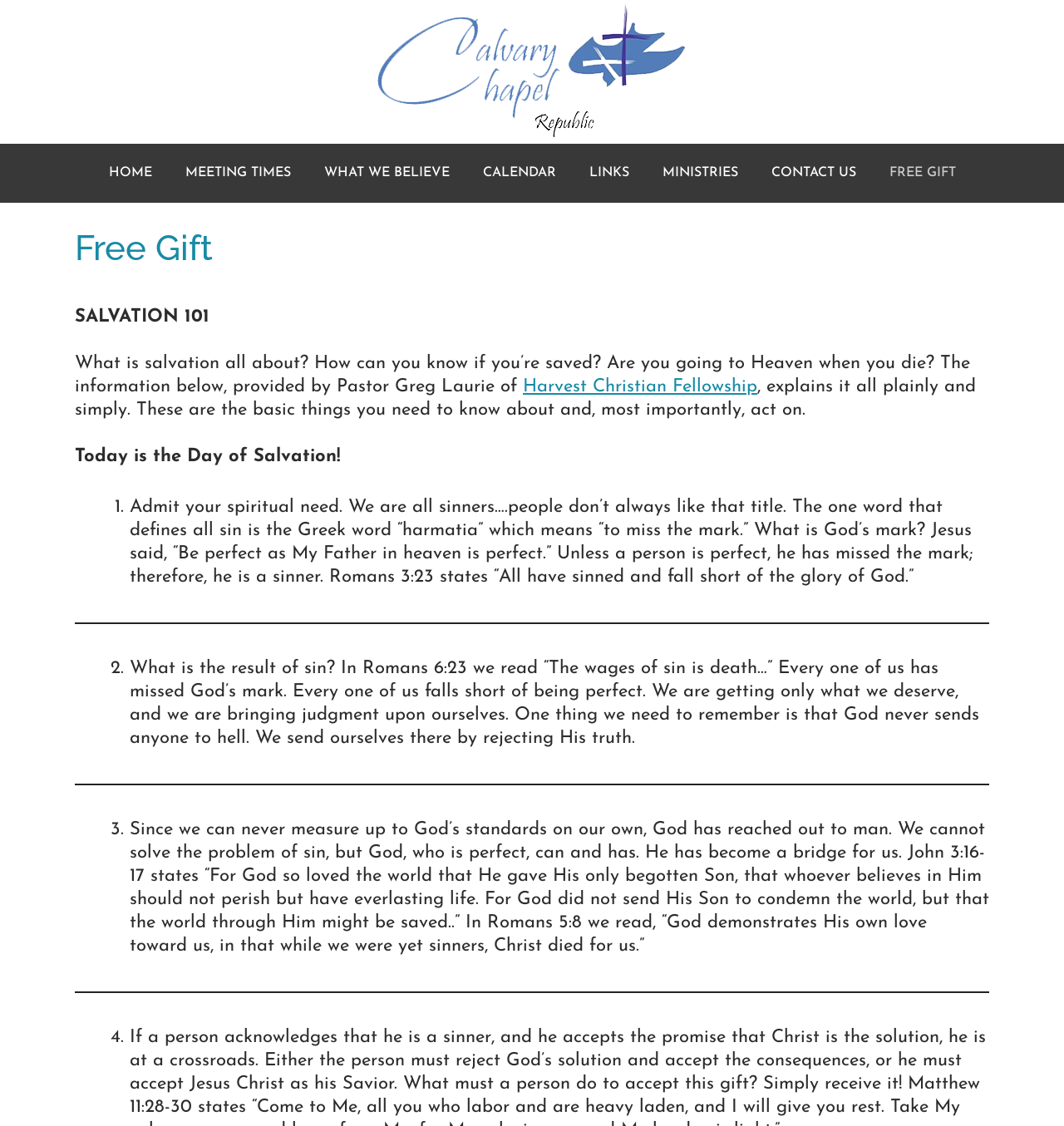What is the name of the church?
Using the image provided, answer with just one word or phrase.

Calvary Chapel of Republic, MO